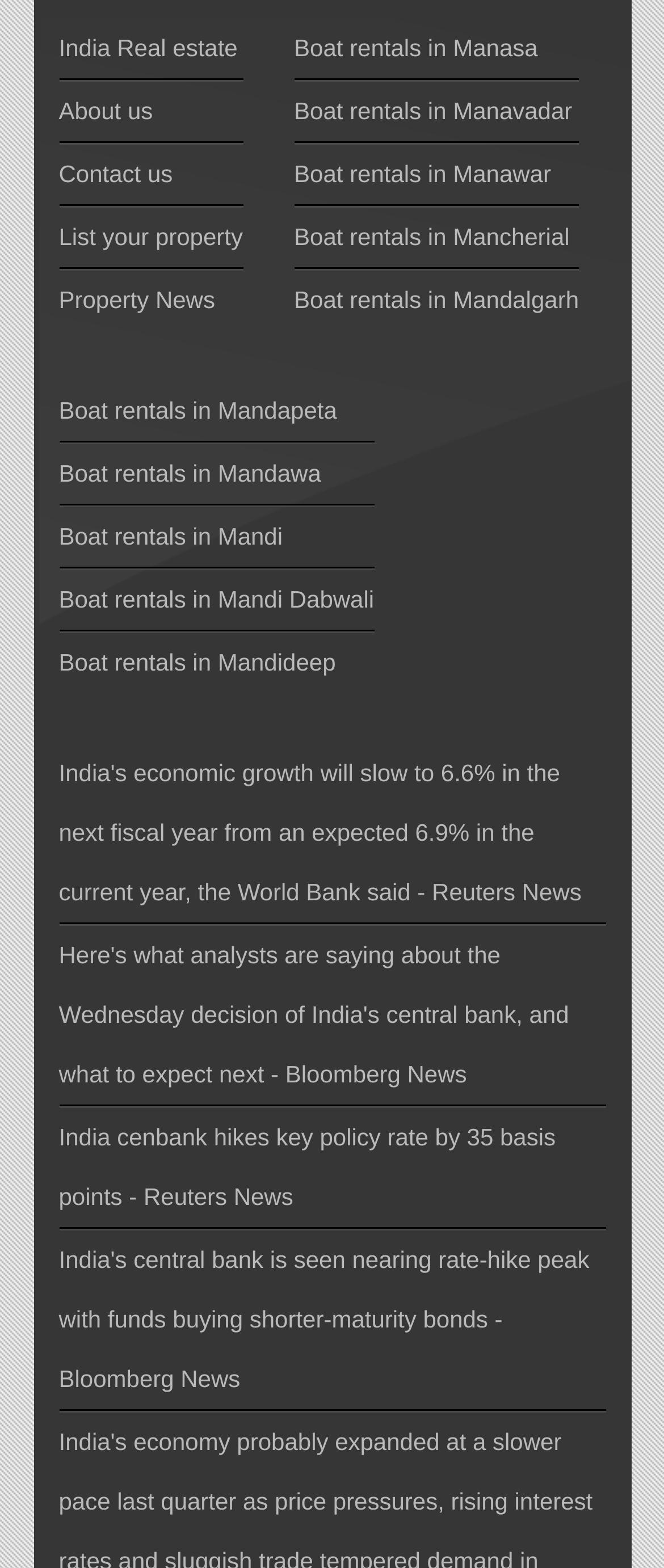Locate the bounding box coordinates of the element you need to click to accomplish the task described by this instruction: "Click on India Real estate".

[0.088, 0.021, 0.358, 0.039]